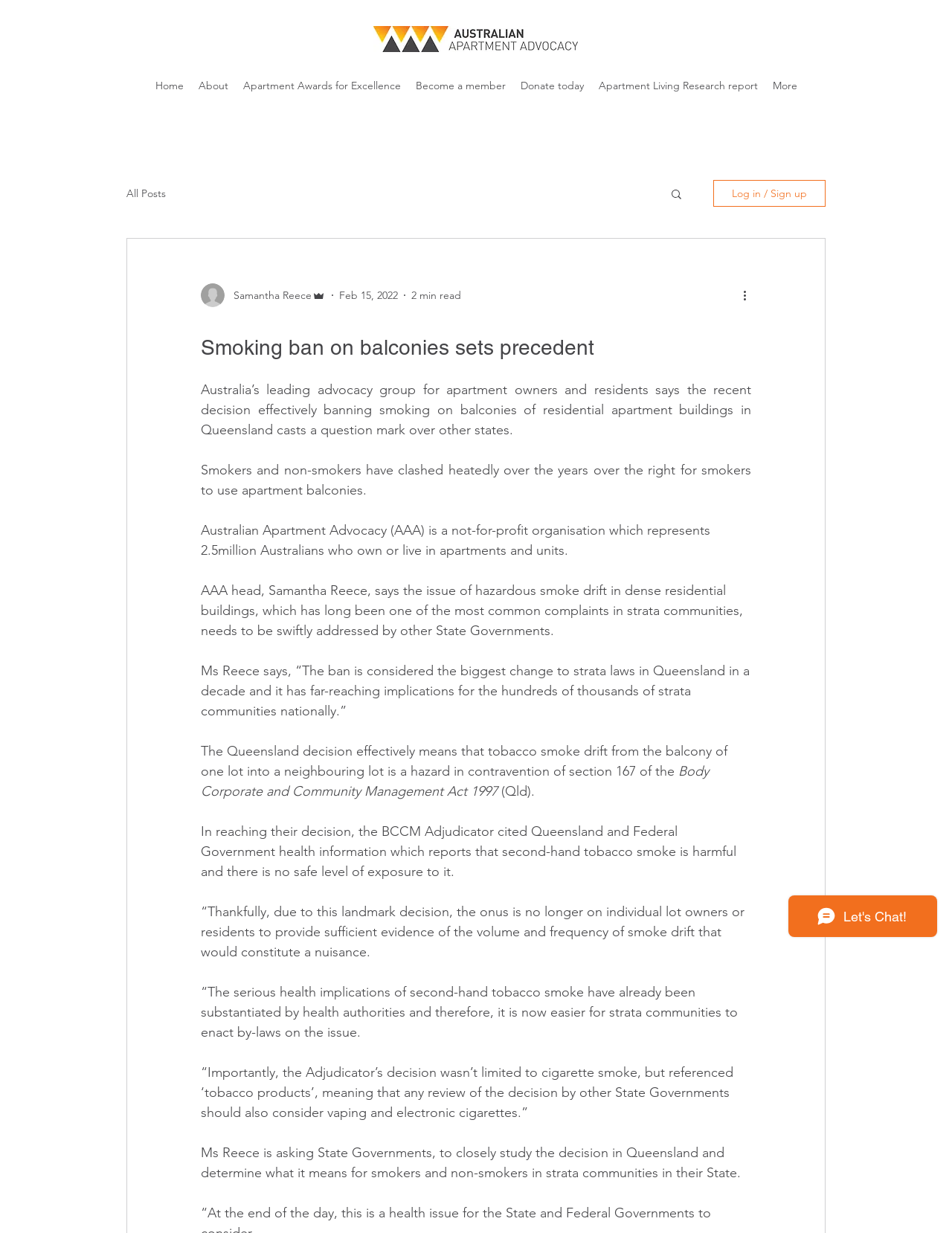Refer to the image and offer a detailed explanation in response to the question: What is the purpose of the 'More actions' button?

The 'More actions' button is a generic button that allows users to perform more actions, but the specific actions are not specified in the article. The button is pressed: false, indicating that it is not currently active.